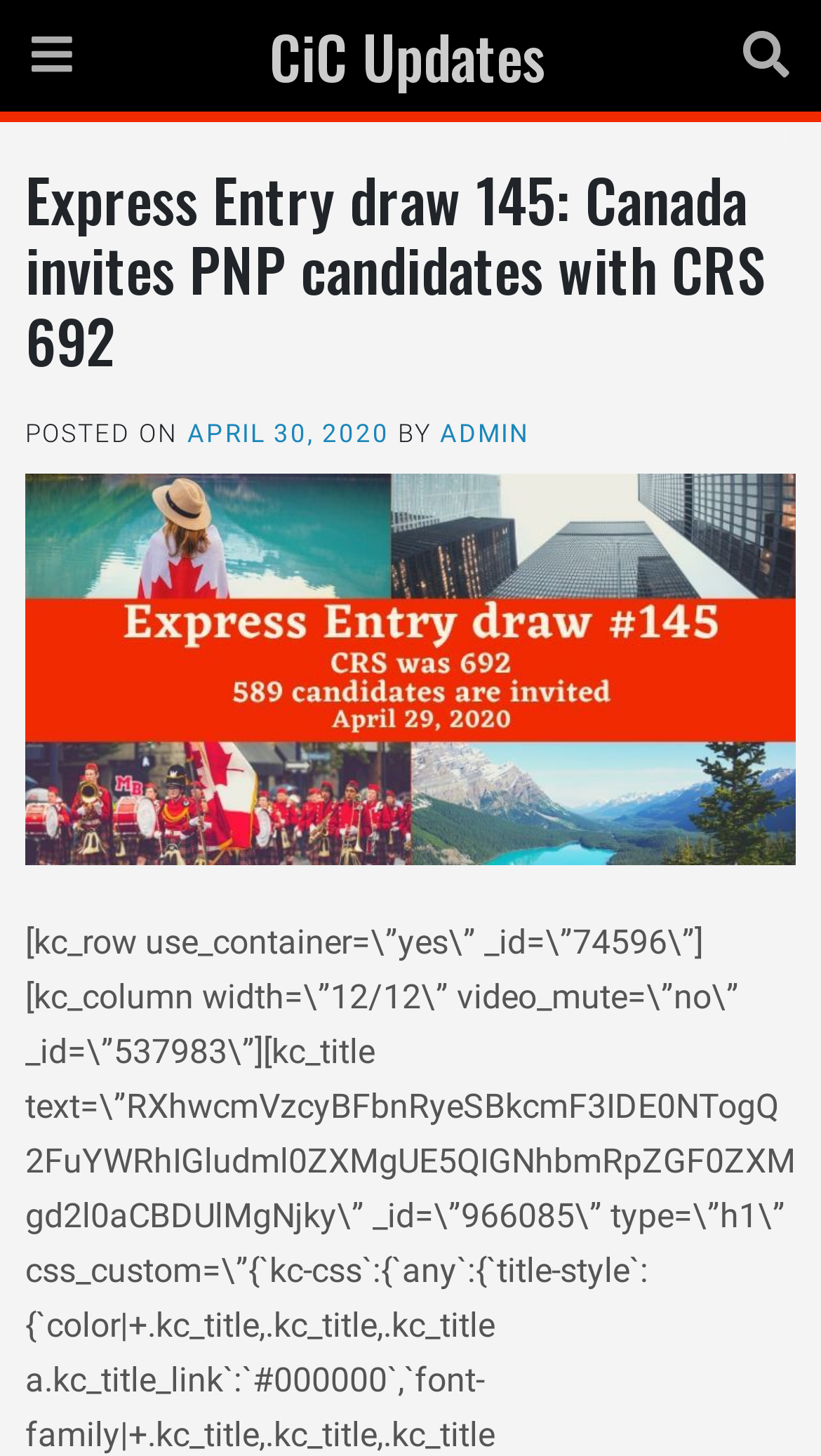Provide the bounding box for the UI element matching this description: "admin".

[0.536, 0.288, 0.646, 0.308]